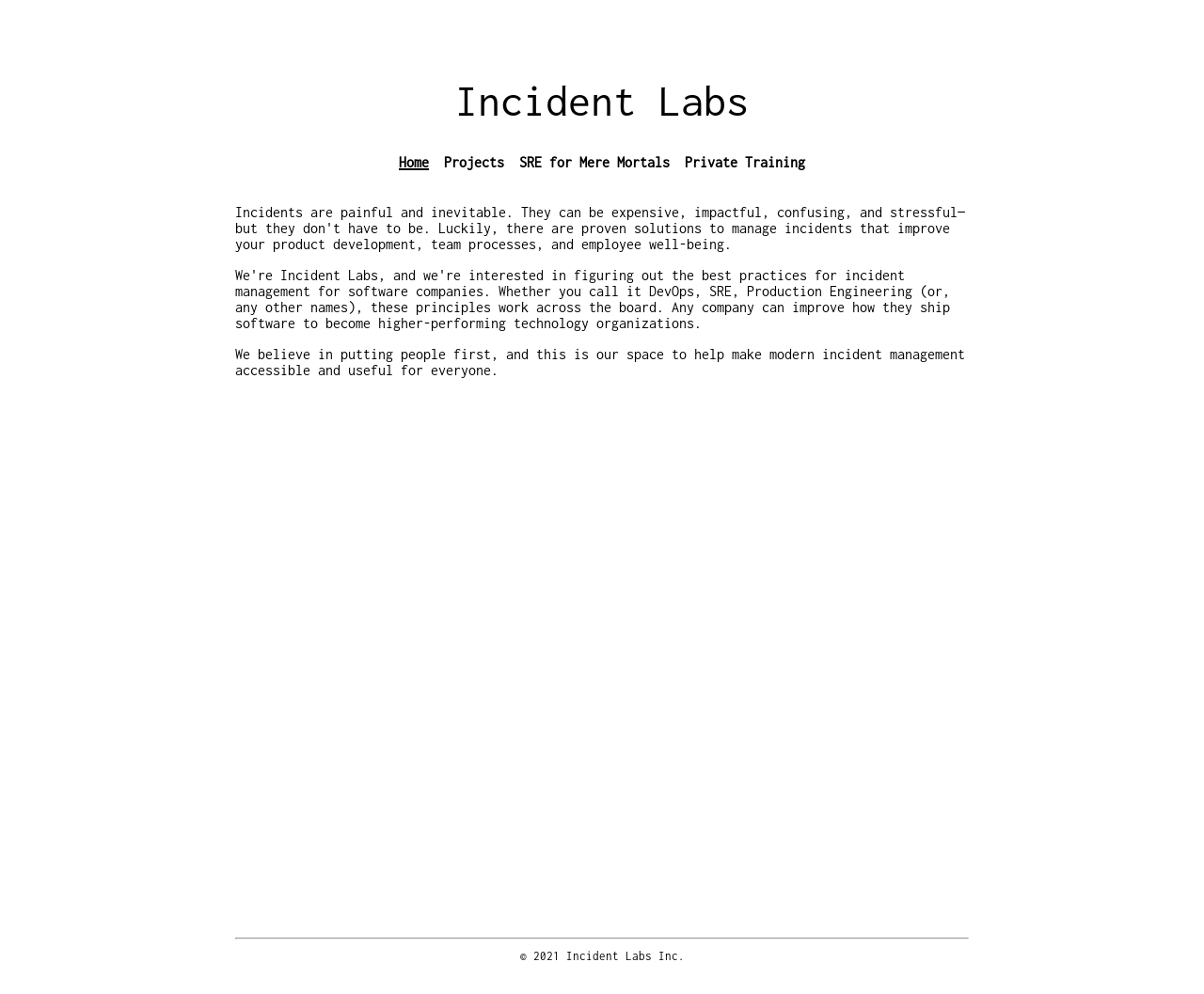Generate a thorough explanation of the webpage's elements.

The webpage is titled "Home | Incident Labs" and has a navigation menu at the top with four headings: "Home", "Projects", "SRE for Mere Mortals", and "Private Training". Each of these headings is a link, positioned side by side, with "Home" on the left and "Private Training" on the right.

Below the navigation menu, there is a main article section that occupies most of the page. Within this section, there is a paragraph of text that reads, "We believe in putting people first, and this is our space to help make modern incident management accessible and useful for everyone." This text is positioned near the top of the article section.

At the very bottom of the page, there is a footer section that contains a horizontal separator line and a copyright notice that reads, "© 2021 Incident Labs Inc." The copyright notice is centered at the bottom of the page.